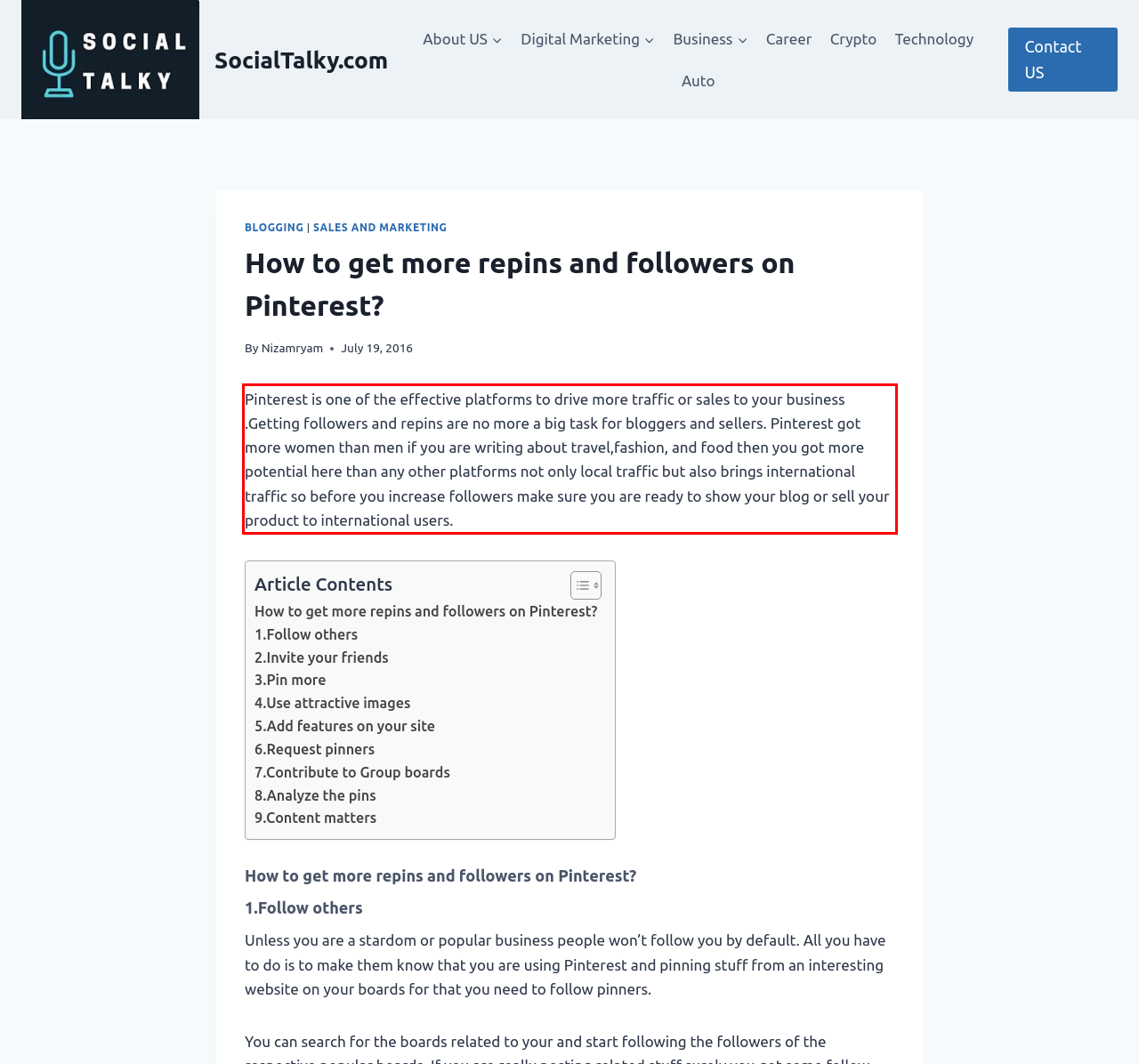Look at the webpage screenshot and recognize the text inside the red bounding box.

Pinterest is one of the effective platforms to drive more traffic or sales to your business .Getting followers and repins are no more a big task for bloggers and sellers. Pinterest got more women than men if you are writing about travel,fashion, and food then you got more potential here than any other platforms not only local traffic but also brings international traffic so before you increase followers make sure you are ready to show your blog or sell your product to international users.